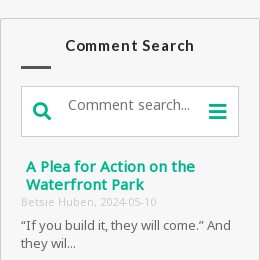Please answer the following question using a single word or phrase: 
What is the purpose of the 'Comment Search' interface element?

To facilitate user engagement